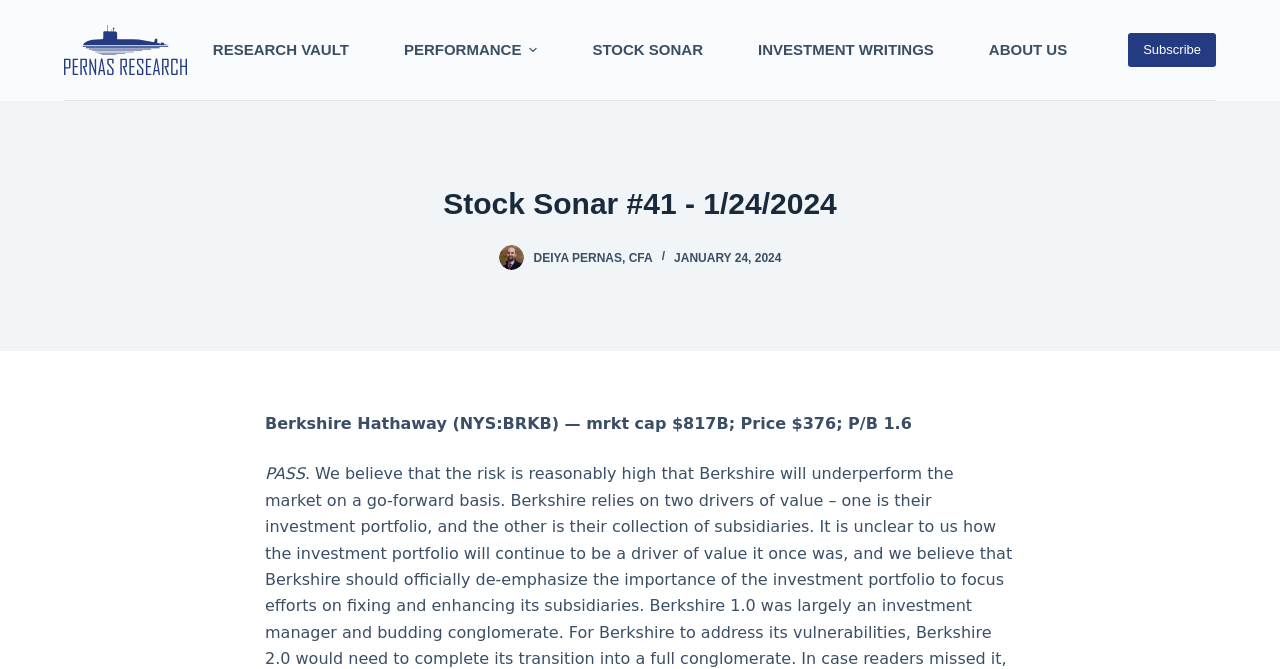Determine the bounding box of the UI component based on this description: "Subscribe". The bounding box coordinates should be four float values between 0 and 1, i.e., [left, top, right, bottom].

[0.881, 0.049, 0.95, 0.1]